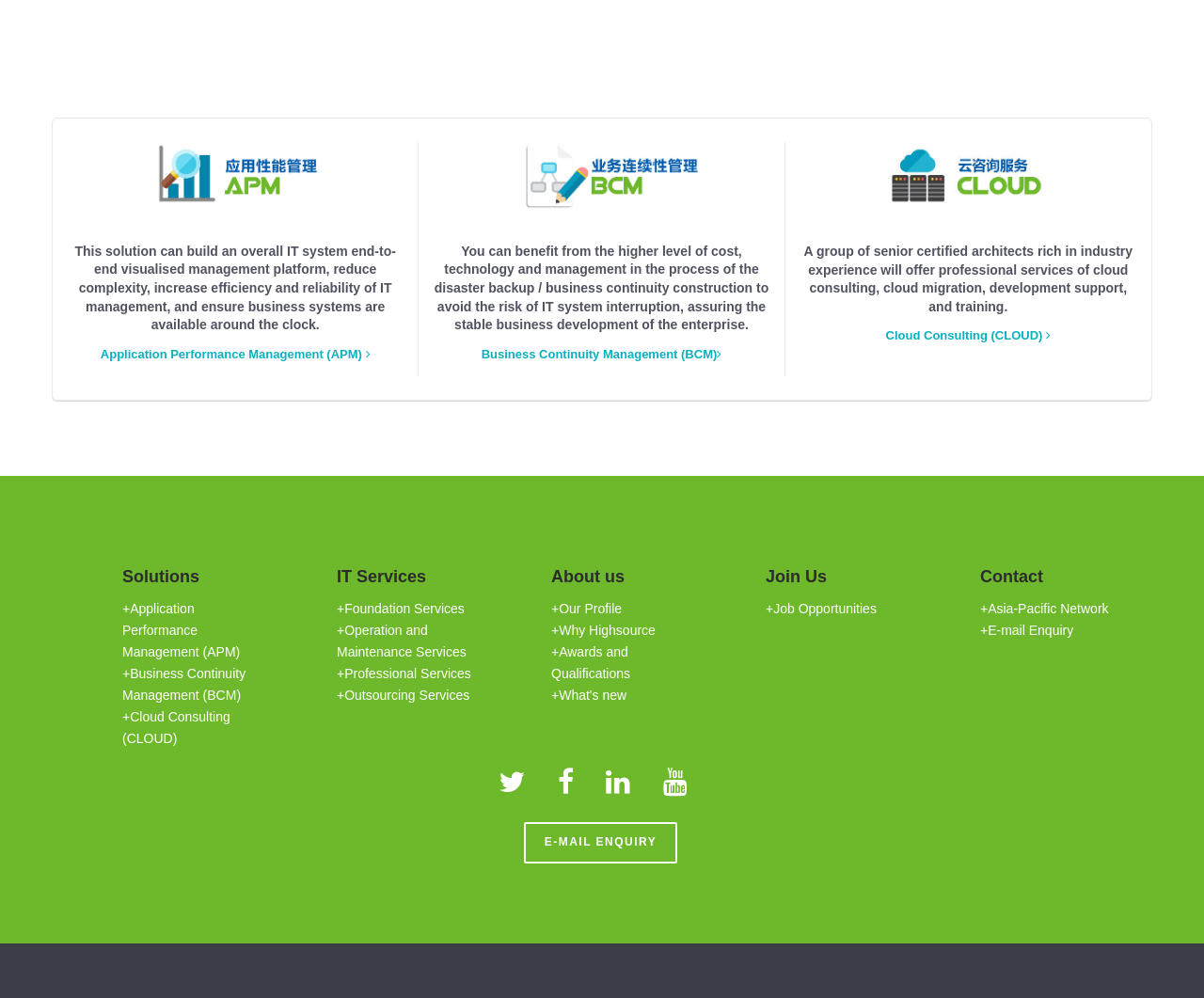Provide a single word or phrase to answer the given question: 
What is the company's profile about?

Our Profile